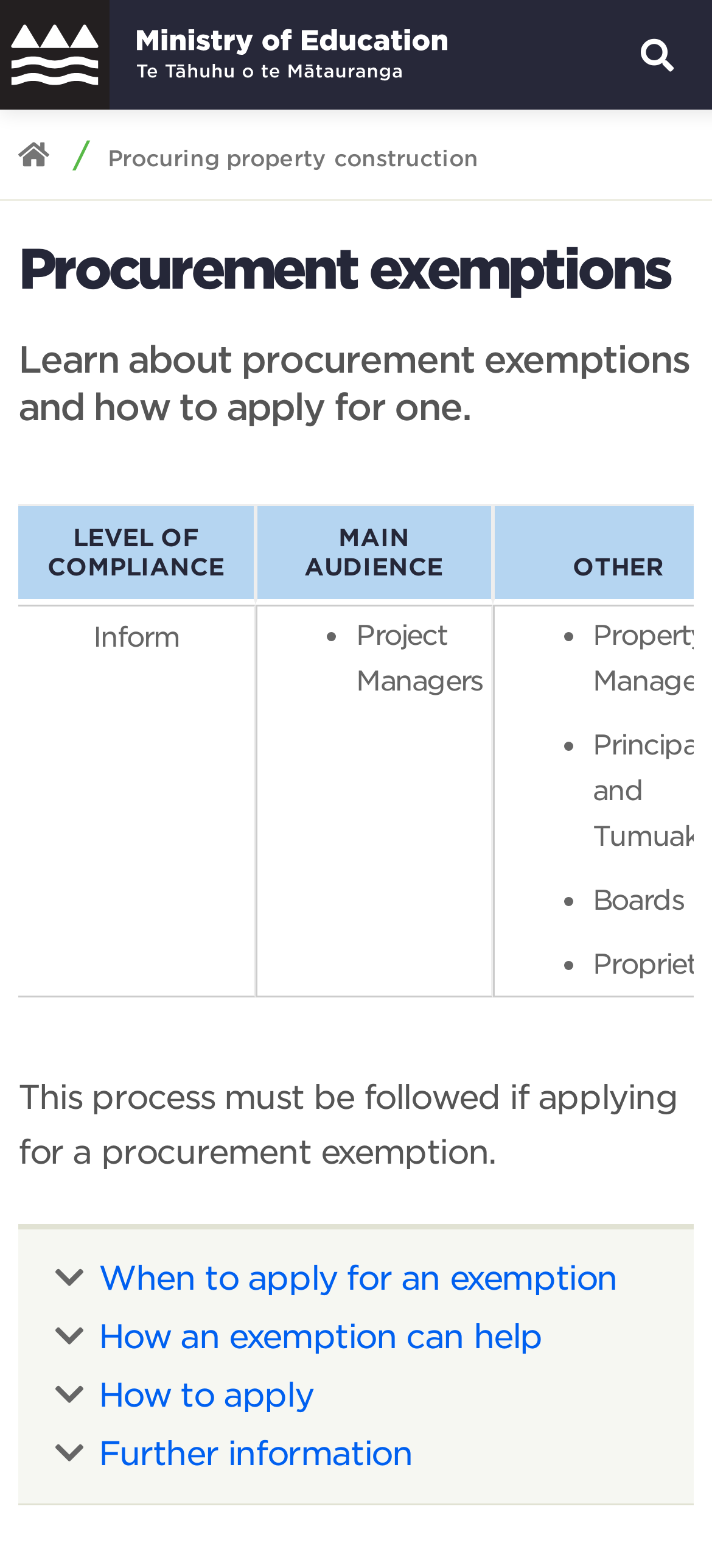Determine the bounding box coordinates of the region to click in order to accomplish the following instruction: "Read about when to apply for an exemption". Provide the coordinates as four float numbers between 0 and 1, specifically [left, top, right, bottom].

[0.138, 0.803, 0.867, 0.827]